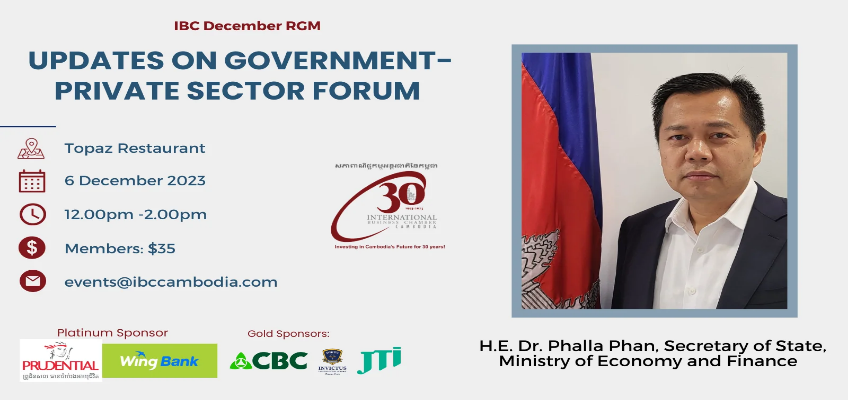Explain the image in detail, mentioning the main subjects and background elements.

The image promotes the "IBC December RGM," an event hosted by the International Business Chamber of Cambodia. It features essential details including the event's title, "Updates on Government-Private Sector Forum," taking place at Topaz Restaurant on December 6, 2023, from 12:00 PM to 2:00 PM. A ticket price of $35 is noted for members, and those interested can RSVP via the provided email address.

Prominent guest speaker, H.E. Dr. Phalla Phan, Secretary of State of the Ministry of Economy and Finance, is highlighted for his contributions to the event's discussions. The aesthetic includes the chamber's logo and badges featuring sponsors and partners, underlining the significance and support behind the forum's objective to enhance dialogue between the government and private sectors in Cambodia.